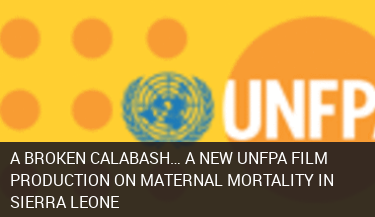What is the organization to the left of the UNFPA logo?
Based on the image, provide your answer in one word or phrase.

United Nations